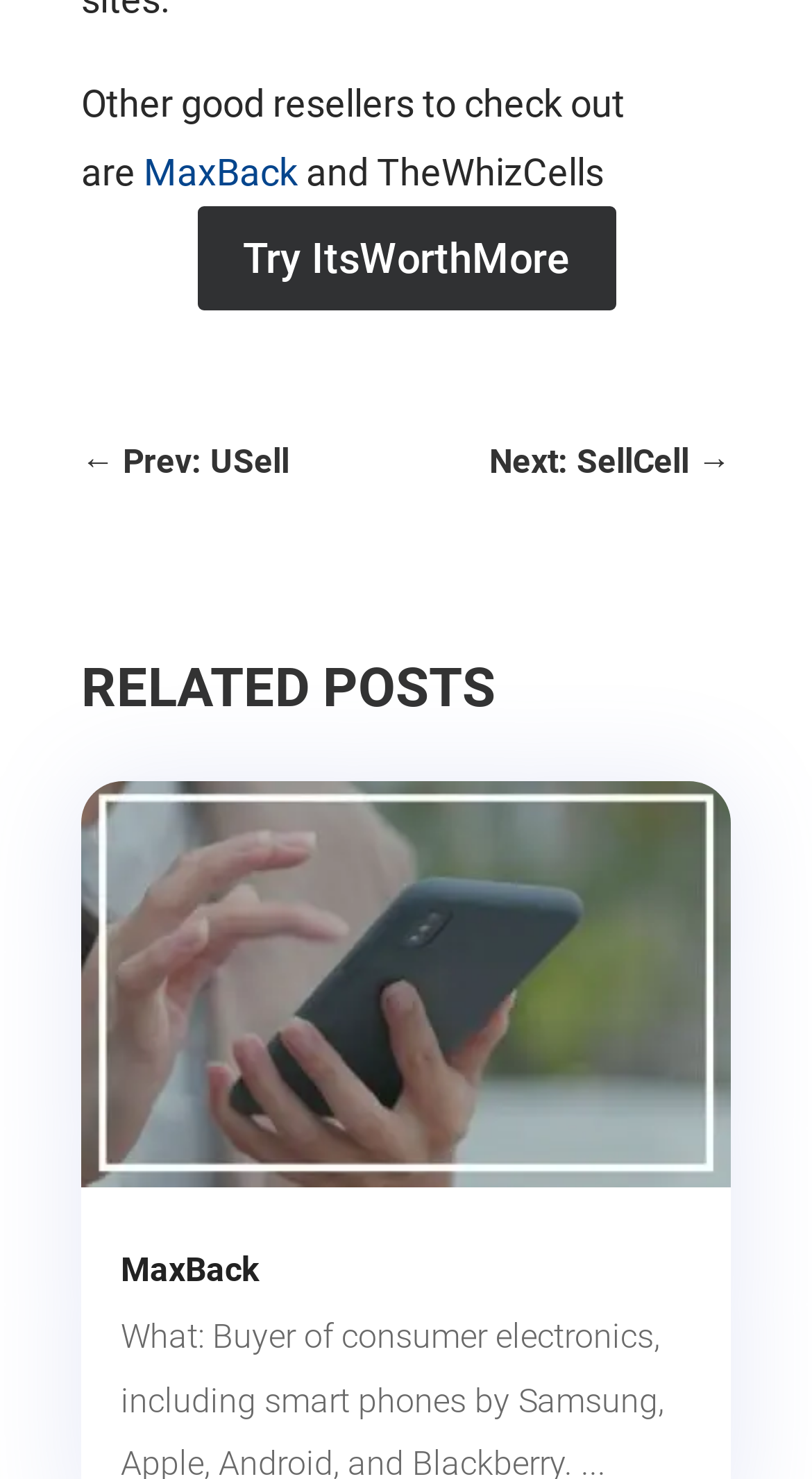Identify the bounding box coordinates for the UI element described as follows: "MaxBack". Ensure the coordinates are four float numbers between 0 and 1, formatted as [left, top, right, bottom].

[0.149, 0.846, 0.321, 0.873]